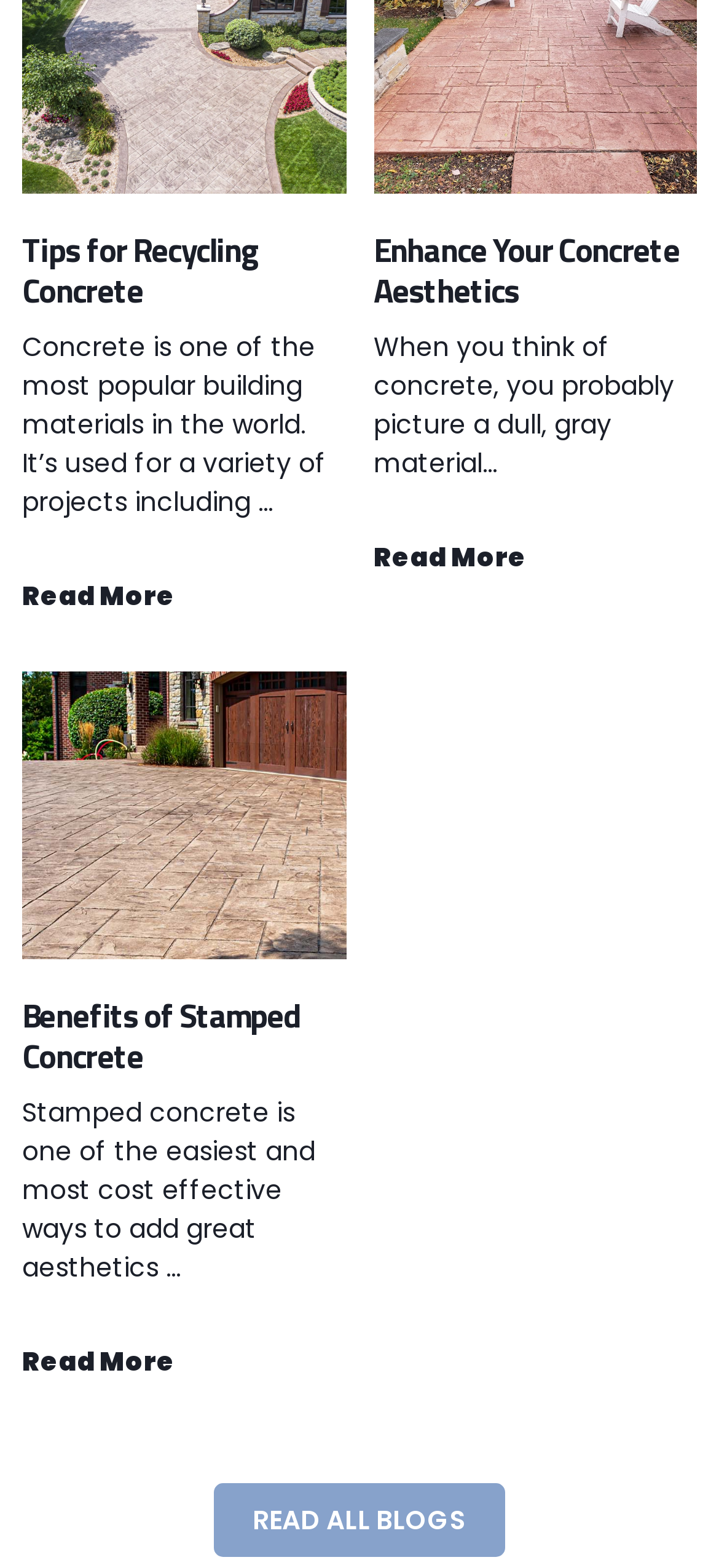What is the topic of the first heading?
Using the image as a reference, answer the question with a short word or phrase.

Tips for Recycling Concrete